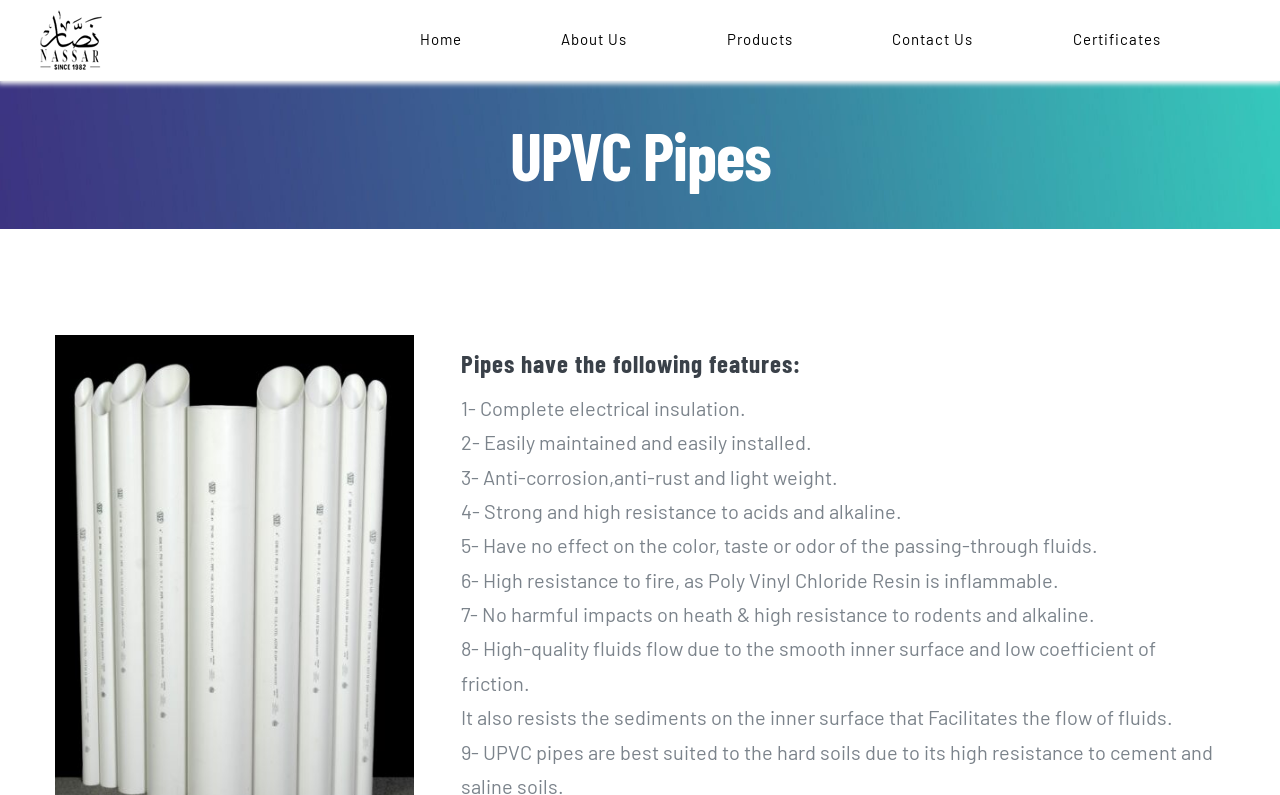Provide the bounding box coordinates of the HTML element described by the text: "Contact Us".

[0.697, 0.013, 0.76, 0.088]